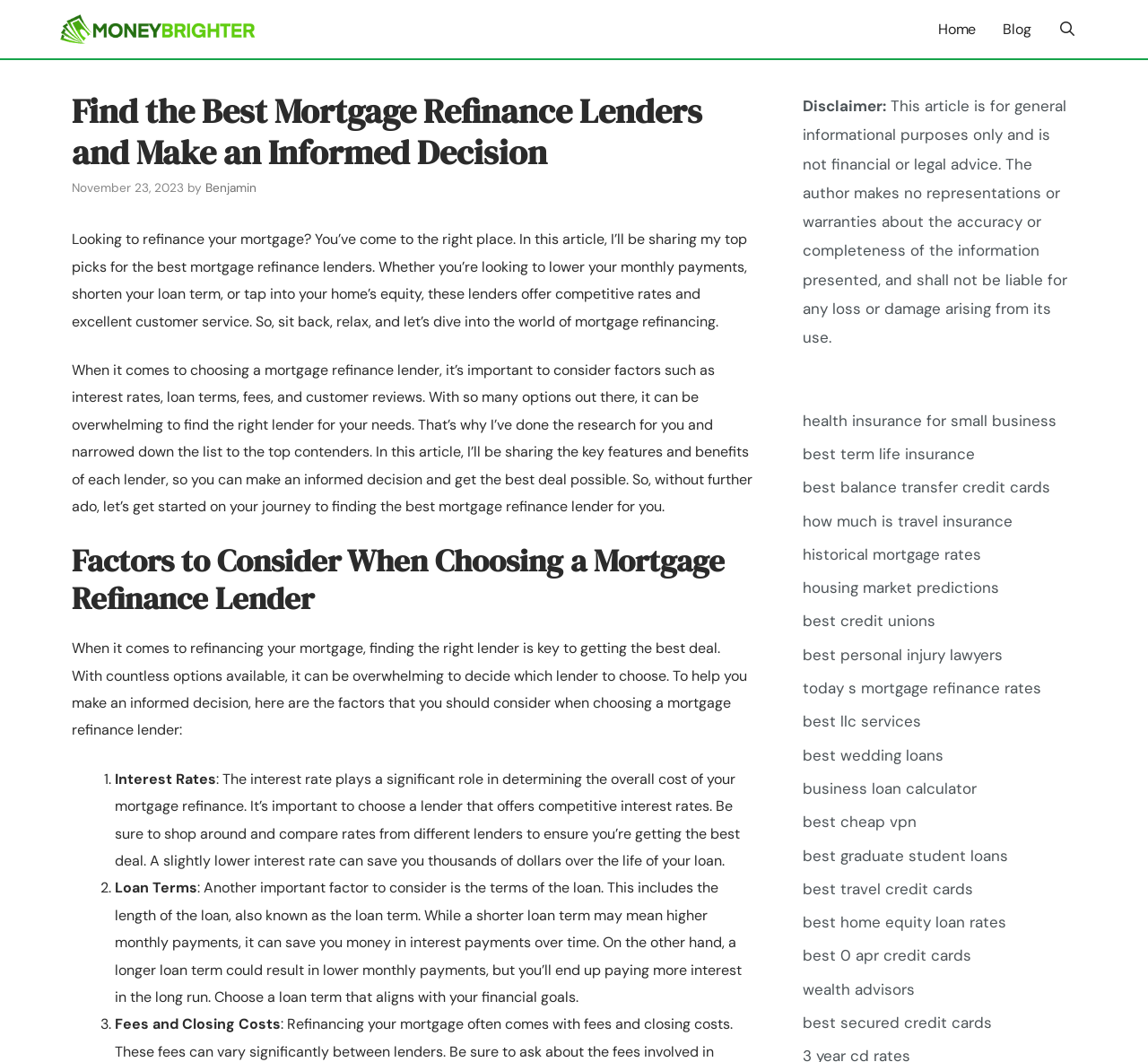What factors should be considered when choosing a mortgage refinance lender?
Refer to the screenshot and respond with a concise word or phrase.

Interest rates, loan terms, fees